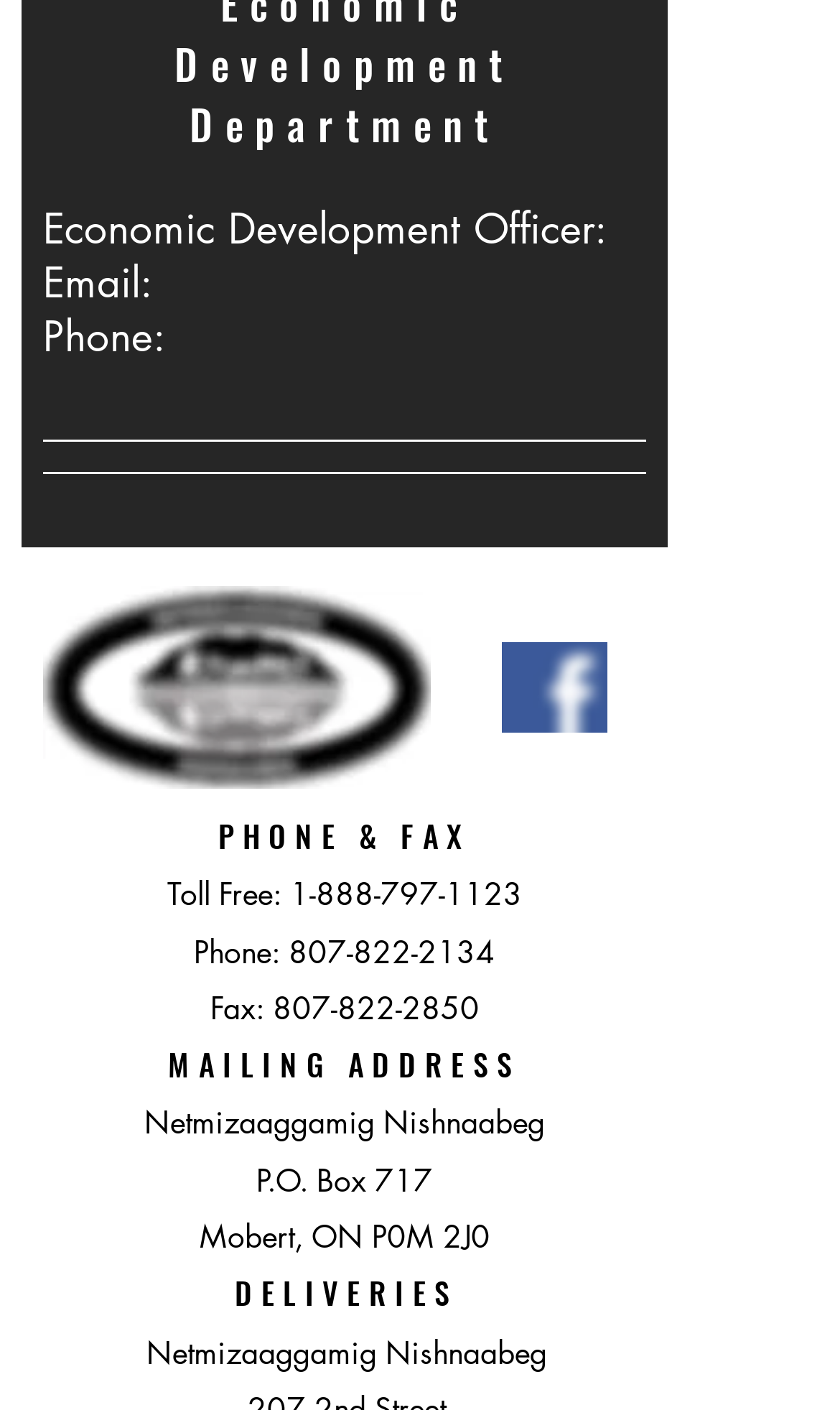Determine the bounding box for the HTML element described here: "Backlight related knowledge". The coordinates should be given as [left, top, right, bottom] with each number being a float between 0 and 1.

None